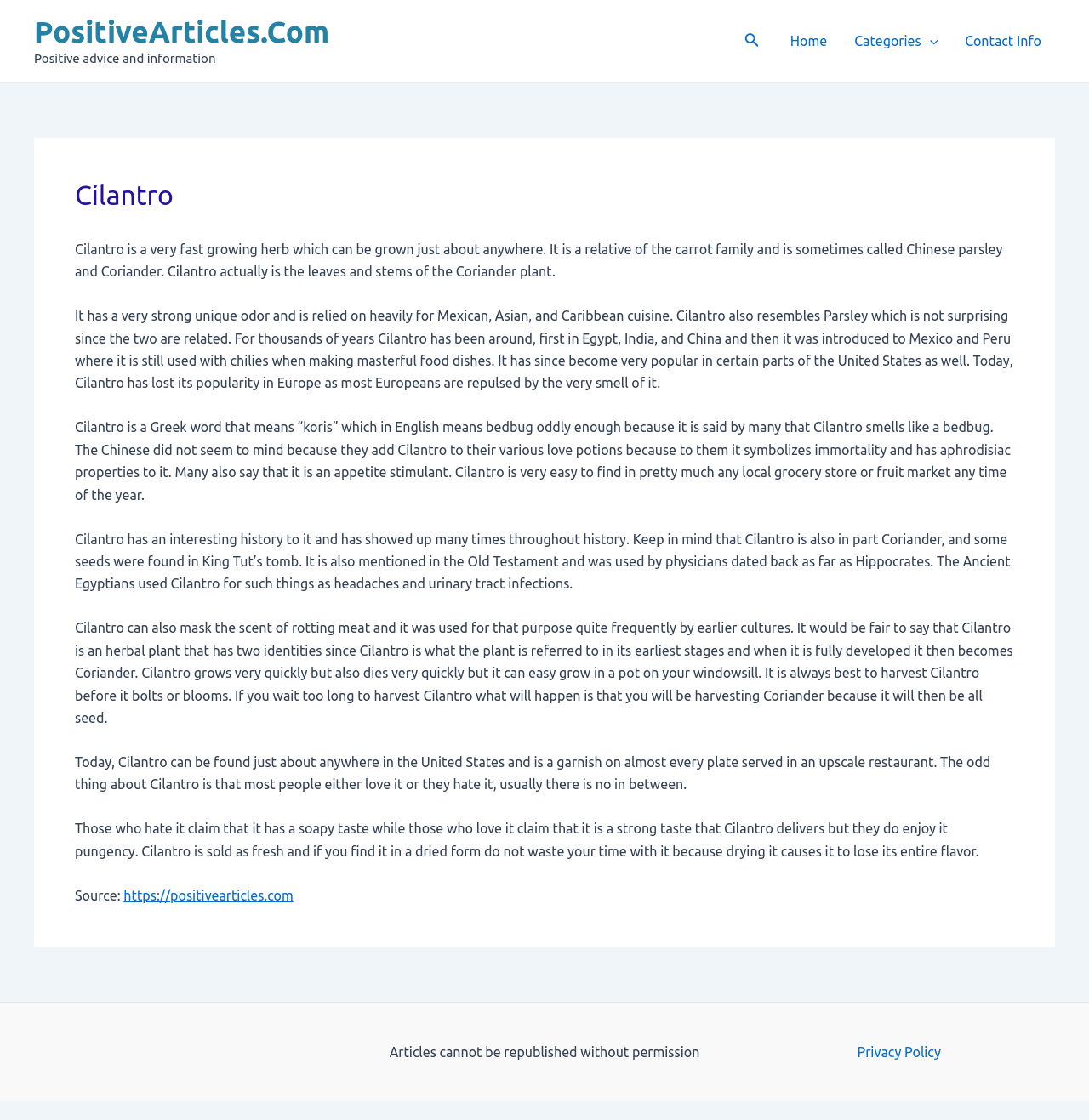Find the bounding box coordinates of the clickable element required to execute the following instruction: "Click on the 'Search icon link'". Provide the coordinates as four float numbers between 0 and 1, i.e., [left, top, right, bottom].

[0.683, 0.027, 0.697, 0.046]